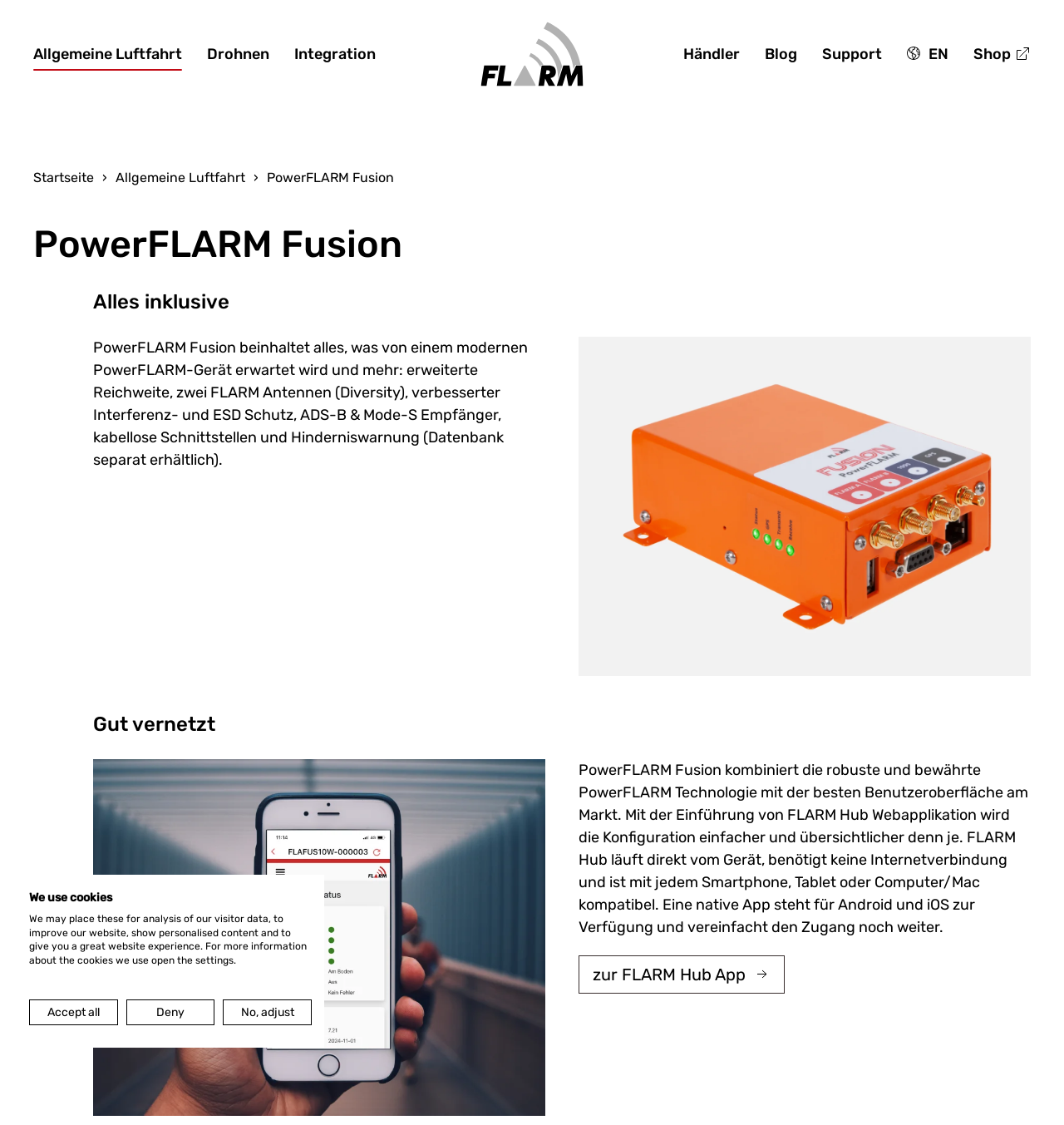Please specify the bounding box coordinates of the area that should be clicked to accomplish the following instruction: "Go back to the start page". The coordinates should consist of four float numbers between 0 and 1, i.e., [left, top, right, bottom].

[0.452, 0.02, 0.548, 0.076]